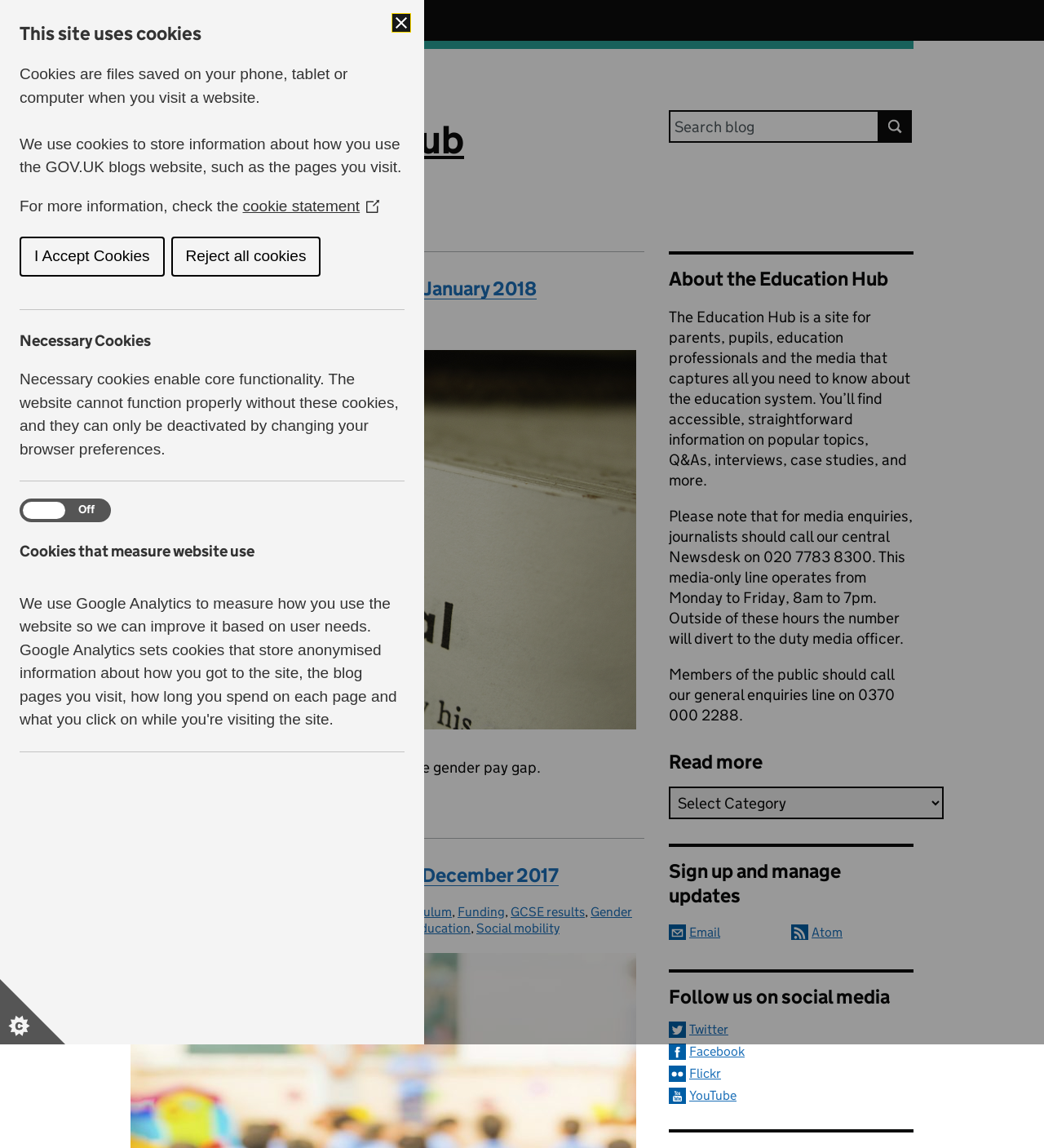Locate the bounding box coordinates of the clickable region necessary to complete the following instruction: "Search for:". Provide the coordinates in the format of four float numbers between 0 and 1, i.e., [left, top, right, bottom].

[0.641, 0.096, 0.842, 0.124]